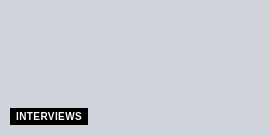What type of content is featured in this section?
Give a comprehensive and detailed explanation for the question.

The caption implies that the section is dedicated to in-depth discussions or profiles, likely featuring influential figures in various fields, which suggests that the content is focused on personal insights and narratives from leaders or experts in their areas.